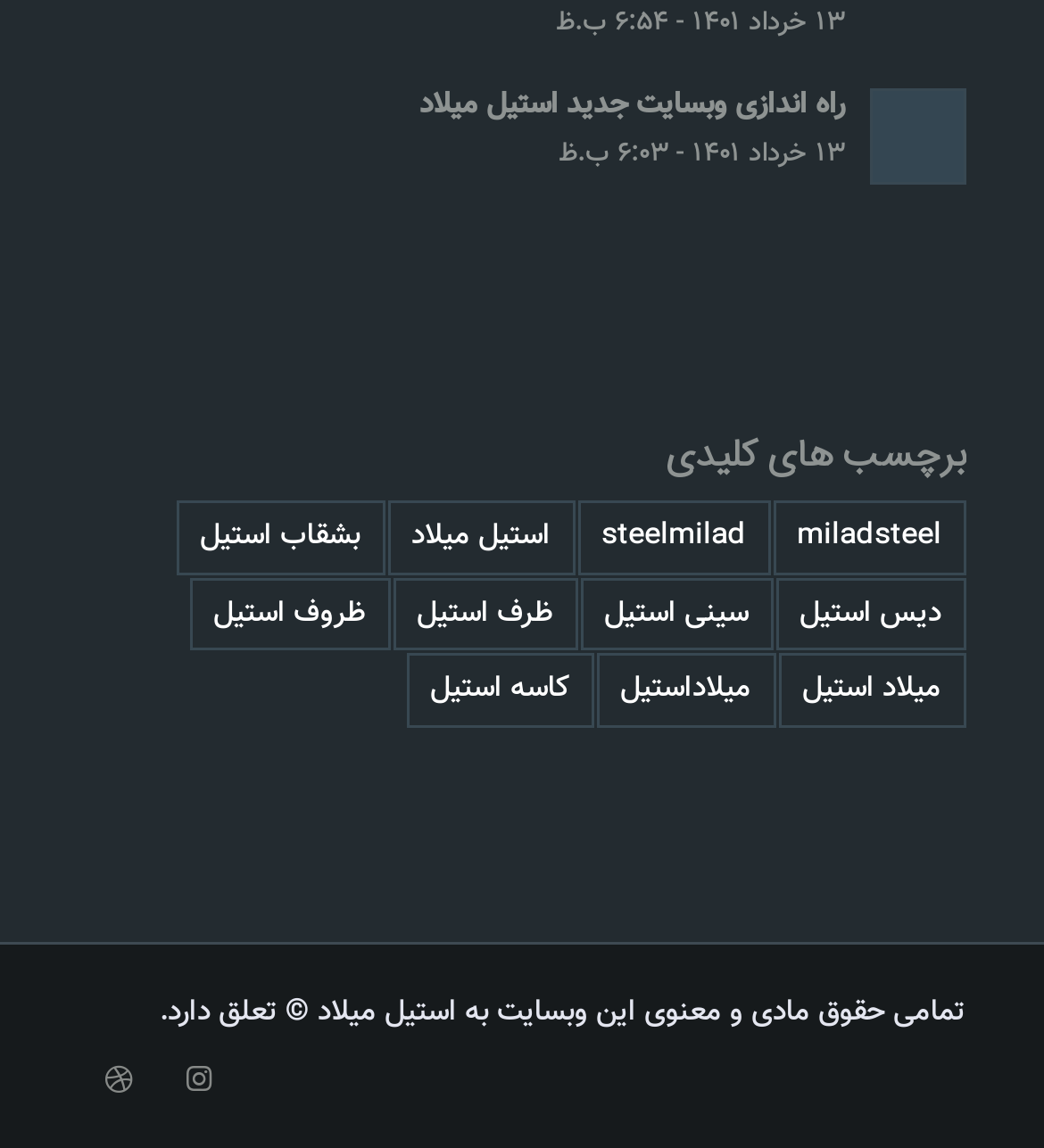Is there a heading element on the webpage?
Based on the image, provide your answer in one word or phrase.

Yes